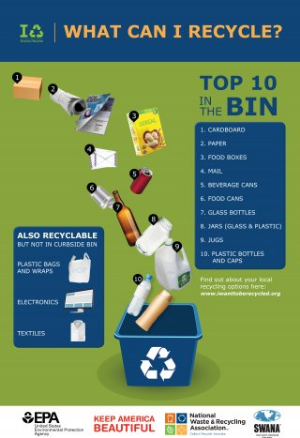Where can viewers find more information on local recycling options? Look at the image and give a one-word or short phrase answer.

Linked website